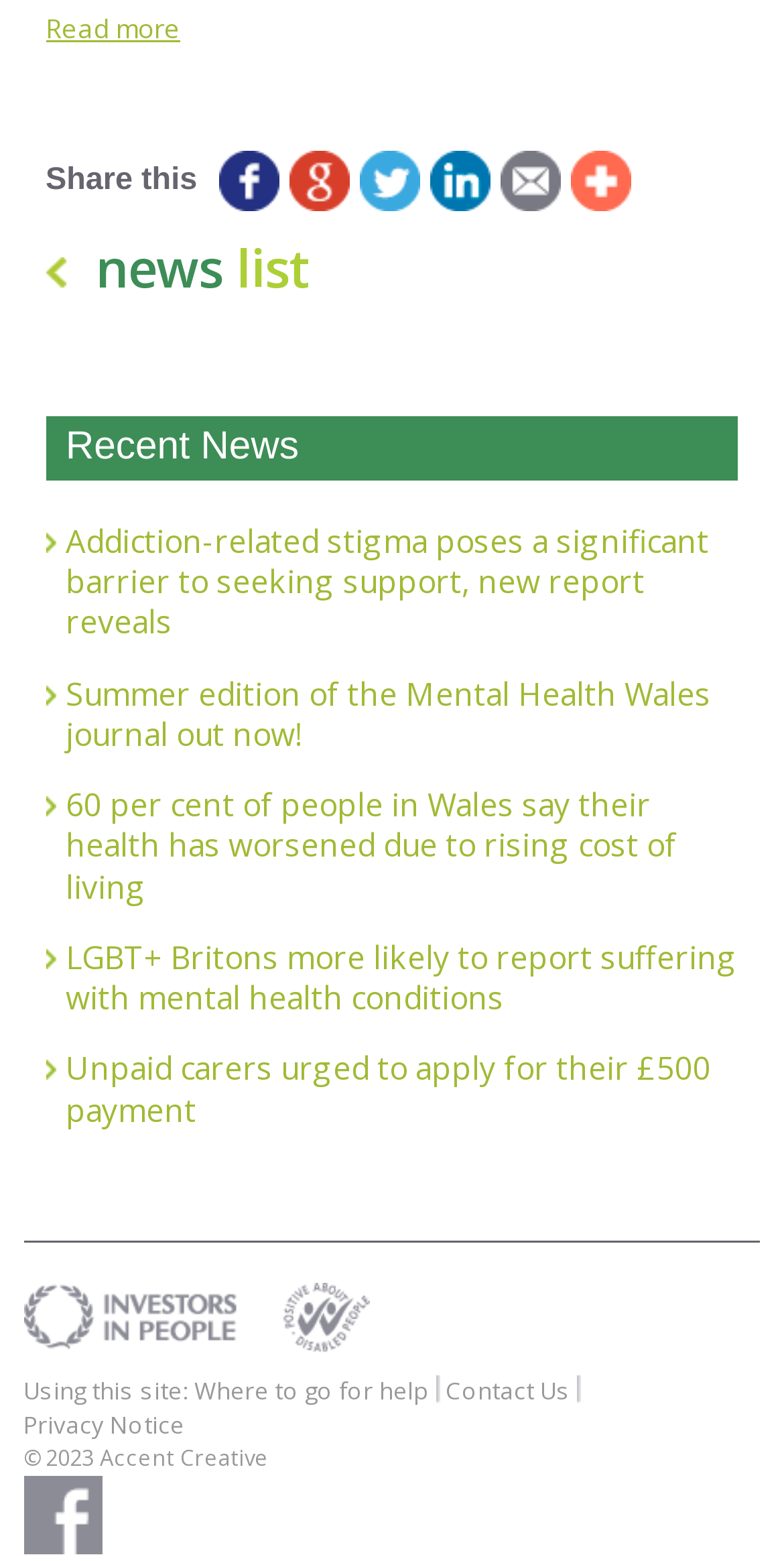Identify the bounding box coordinates for the region of the element that should be clicked to carry out the instruction: "Share this on Facebook". The bounding box coordinates should be four float numbers between 0 and 1, i.e., [left, top, right, bottom].

[0.272, 0.097, 0.362, 0.136]